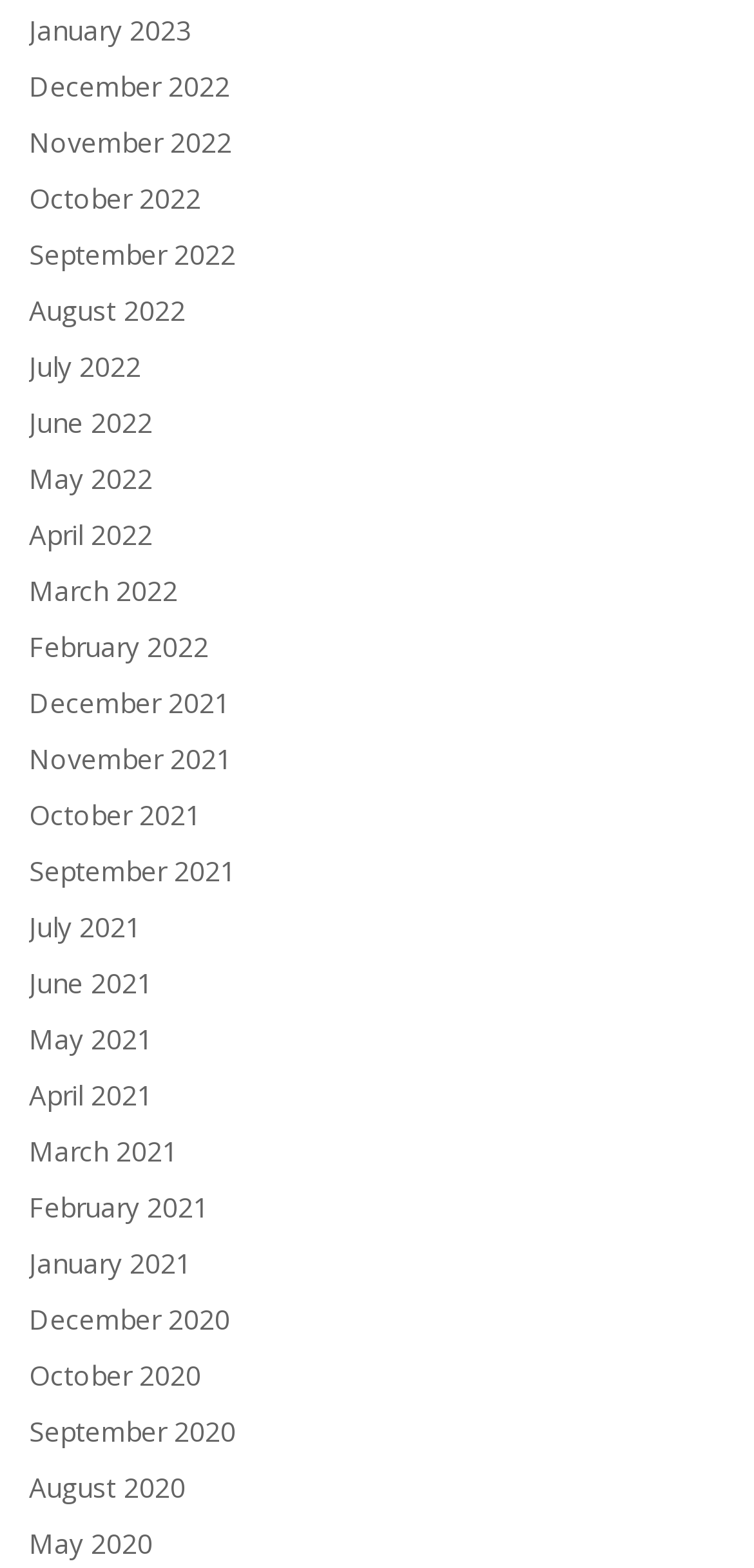Please specify the bounding box coordinates of the clickable region to carry out the following instruction: "Explore September 2022". The coordinates should be four float numbers between 0 and 1, in the format [left, top, right, bottom].

[0.038, 0.147, 0.313, 0.177]